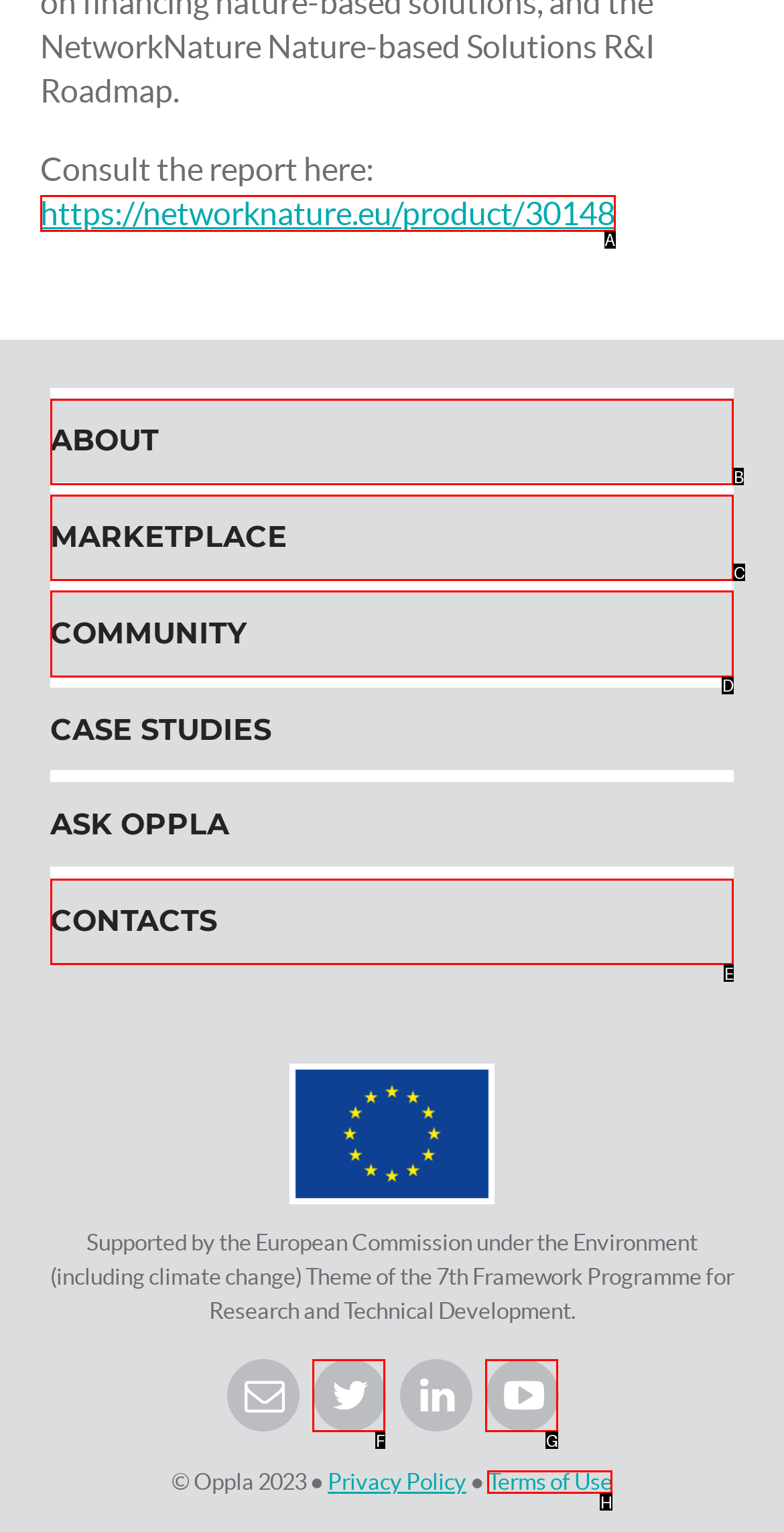Select the appropriate letter to fulfill the given instruction: View the Terms of Use
Provide the letter of the correct option directly.

H